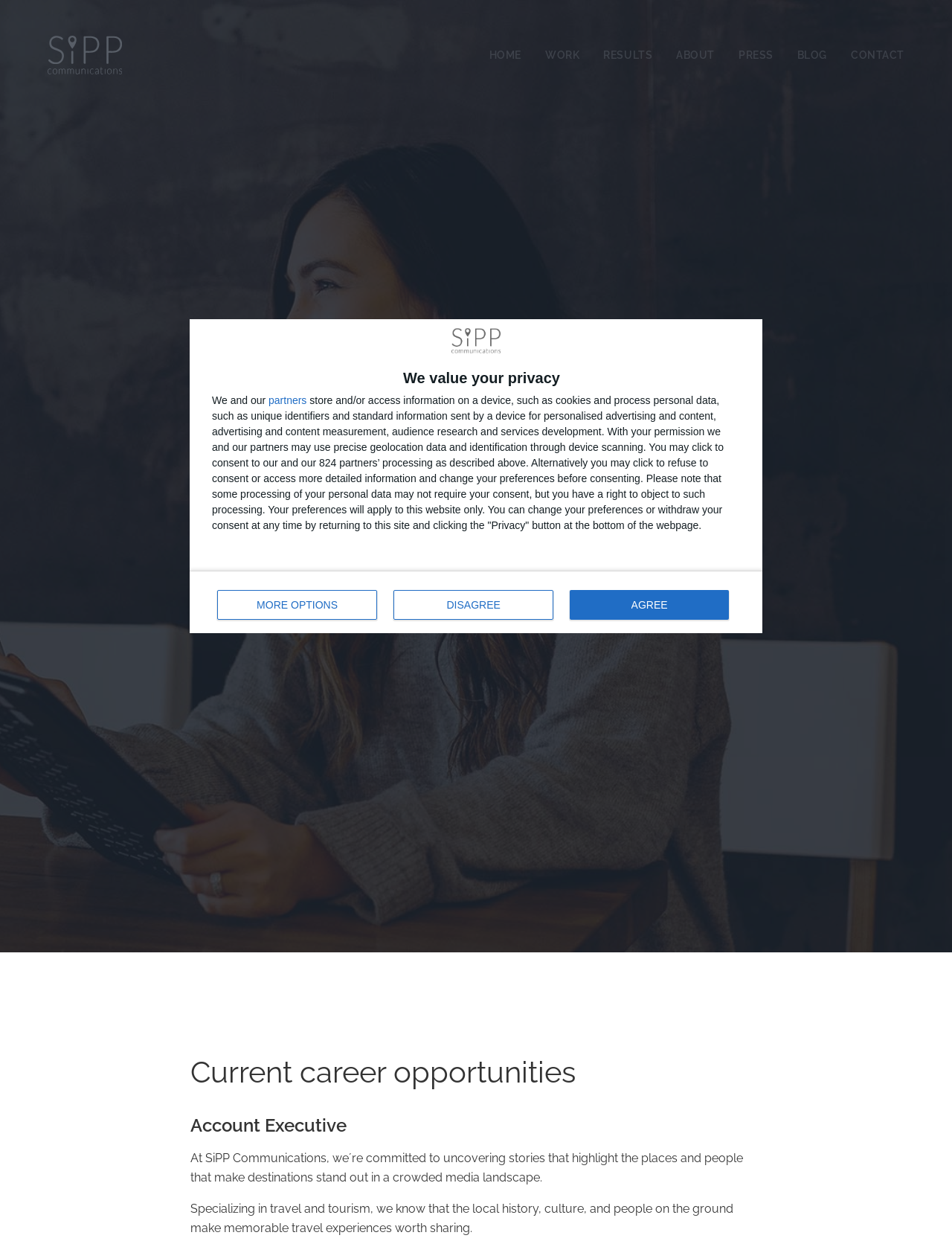Please identify the bounding box coordinates of the element's region that should be clicked to execute the following instruction: "Click the 'Account Executive' heading". The bounding box coordinates must be four float numbers between 0 and 1, i.e., [left, top, right, bottom].

[0.2, 0.896, 0.8, 0.914]